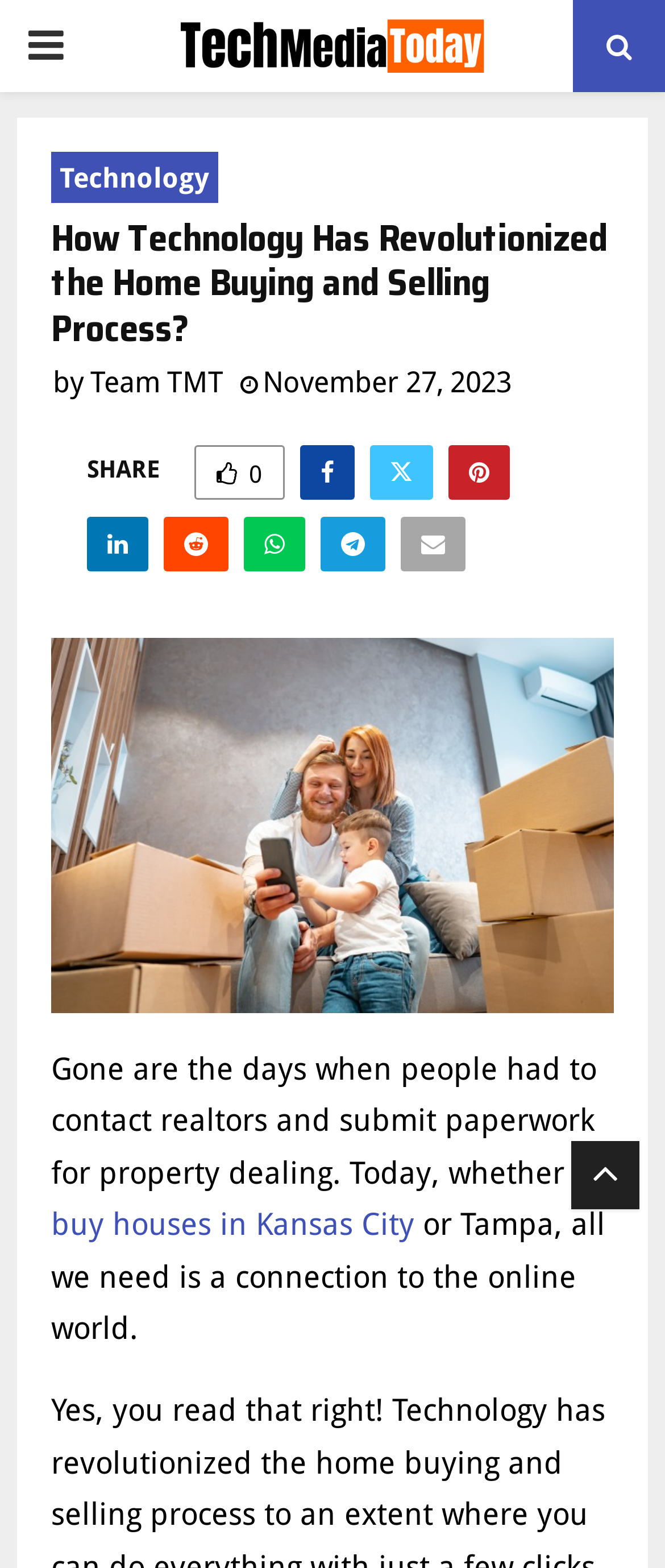Describe the webpage in detail, including text, images, and layout.

This webpage is about how technology has revolutionized the home buying and selling process. At the top left corner, there is a button labeled "PRIMARY MENU" with an arrow icon. Next to it, on the top center, is an image of "TechMediaToday". 

Below the image, there is a header section that spans almost the entire width of the page. It contains a link to "Technology" on the left, followed by the main heading "How Technology Has Revolutionized the Home Buying and Selling Process?" in a larger font. The author's name "Team TMT" is mentioned, along with the date "November 27, 2023". There are also social media sharing links and a "SHARE" button.

Below the header section, there is a large figure that takes up most of the page's width, displaying an image related to "Home Buying". 

The main content of the webpage starts below the image, with a paragraph of text that discusses how technology has changed the way people buy and sell properties. The text mentions that all one needs is a connection to the online world, and provides a link to "we buy houses in Kansas City" or Tampa as an example. 

At the bottom right corner of the page, there is a small icon with an arrow pointing upwards.